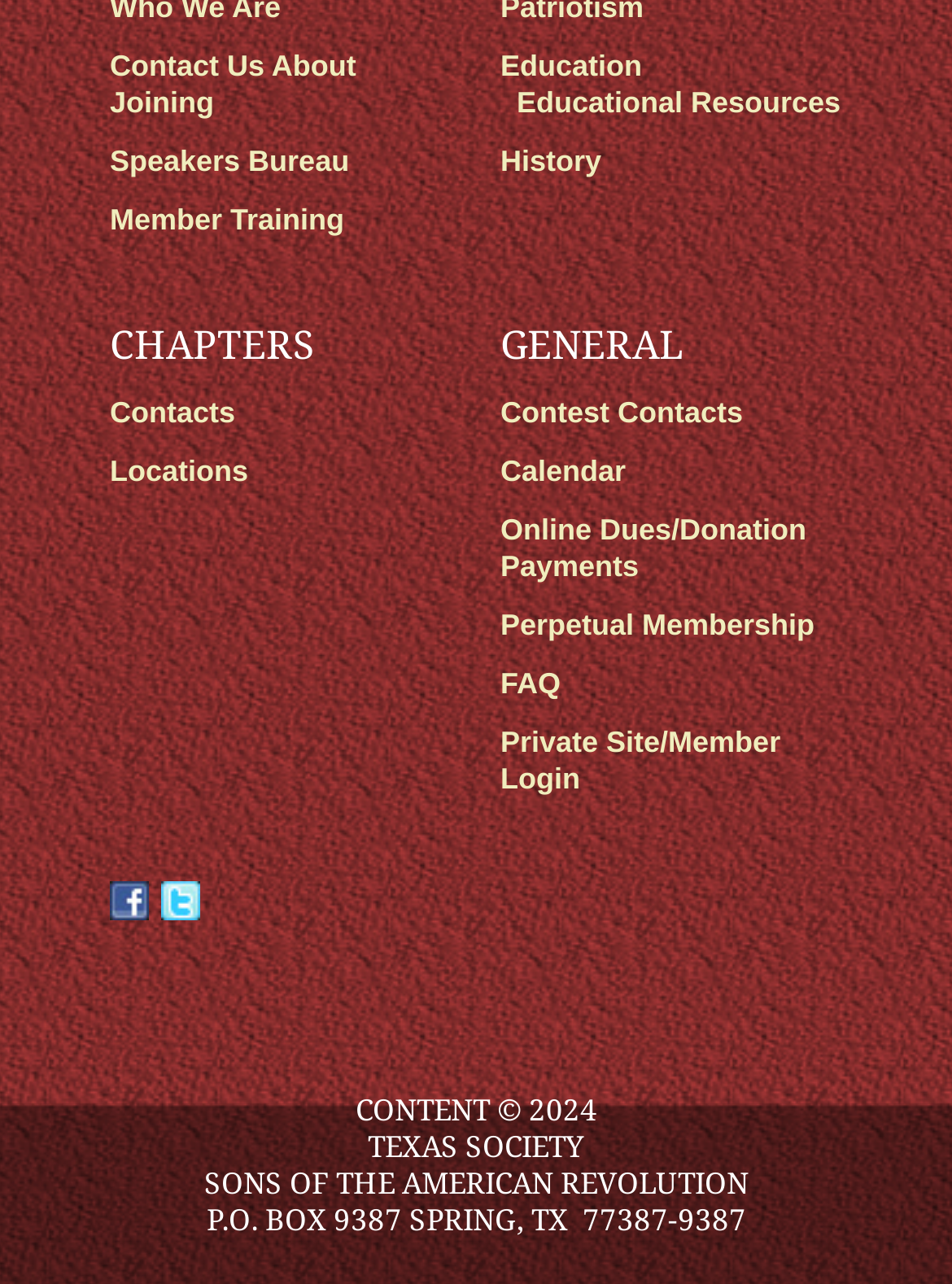Please provide a one-word or phrase answer to the question: 
What is the category above 'Contest Contacts'?

GENERAL